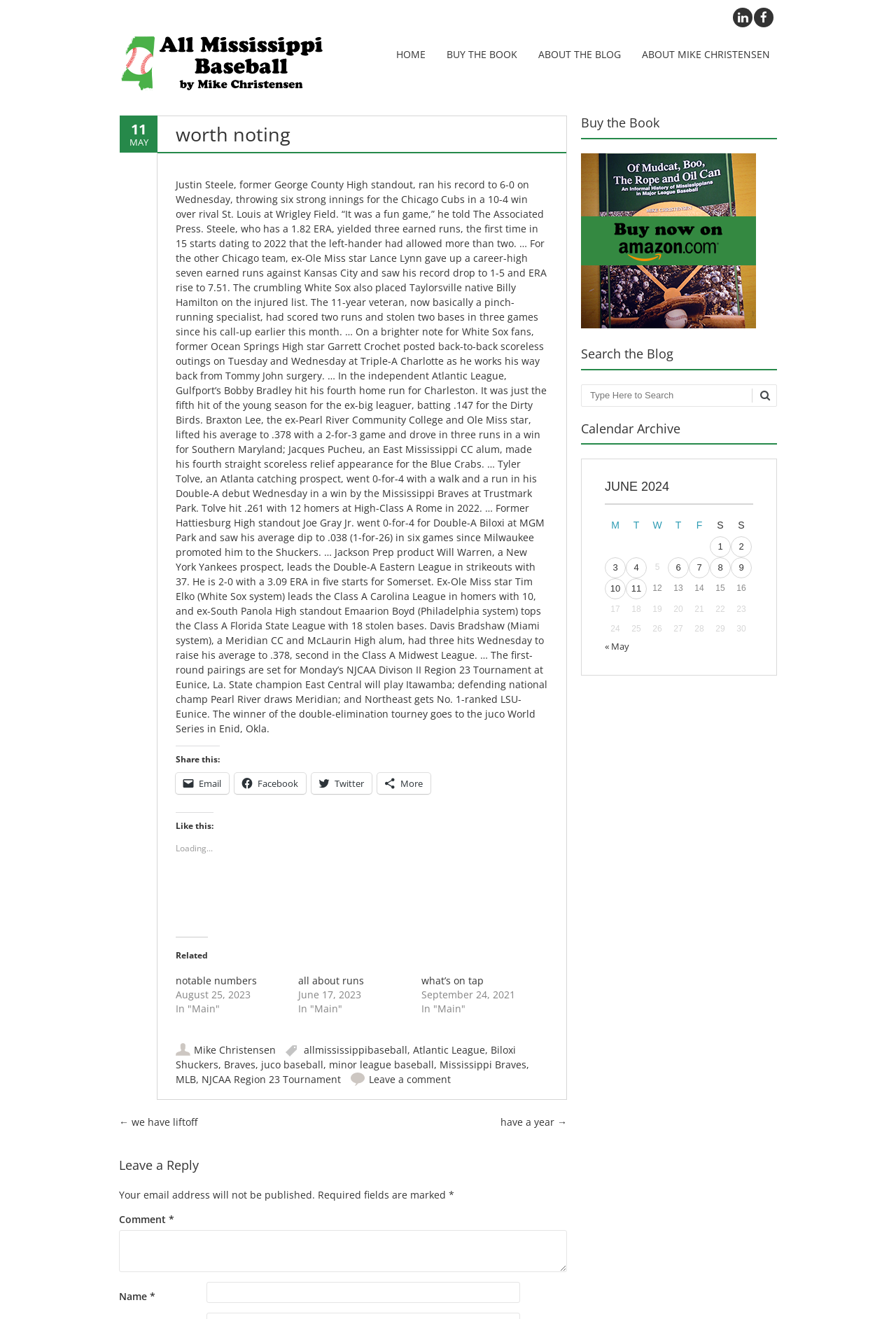What is the date of the article?
Provide a comprehensive and detailed answer to the question.

The date of the article can be found in the time element, which is located at the bottom of the article. The text 'August 25, 2023' indicates the date when the article was published.